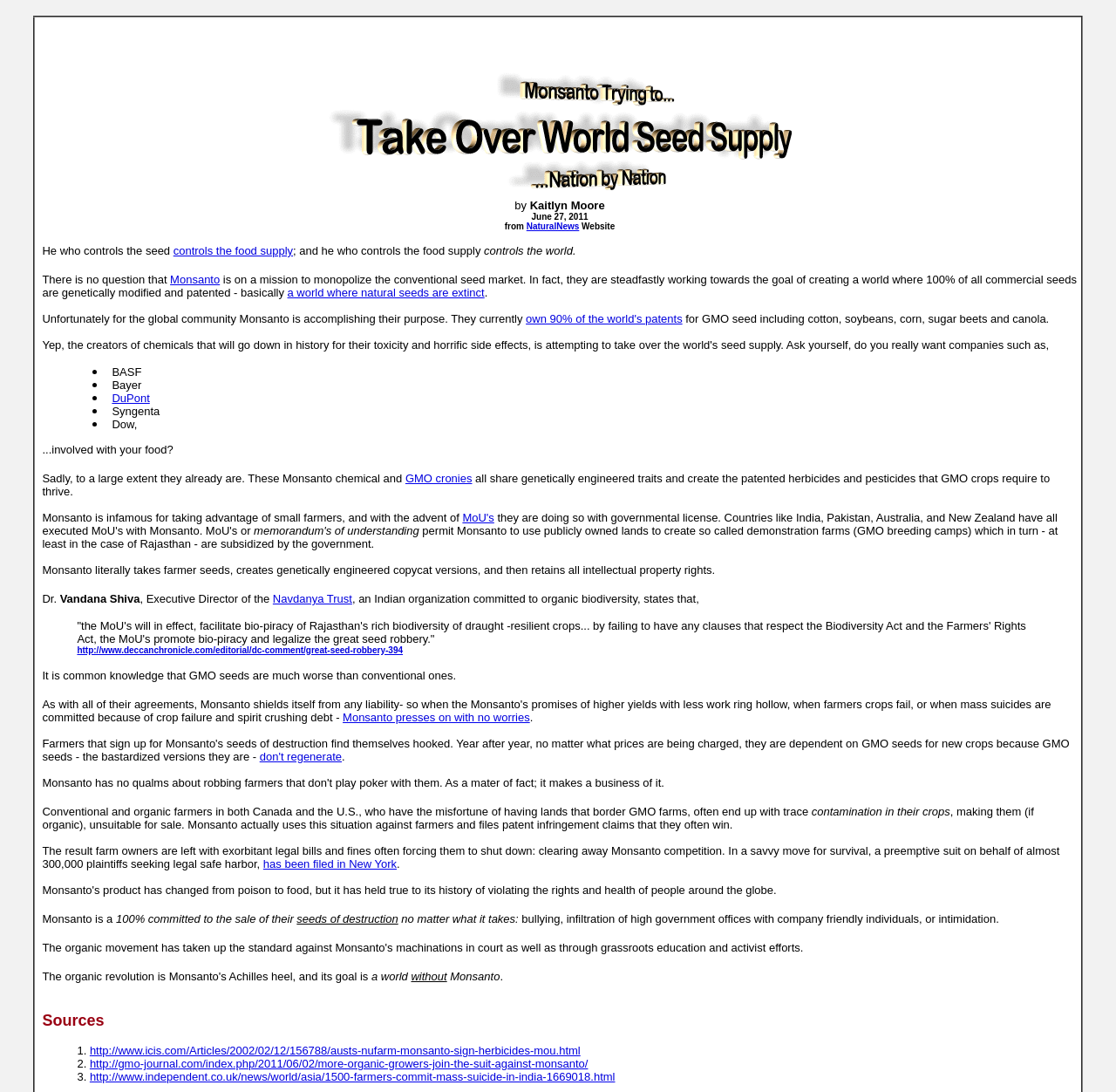What is the name of the organization mentioned in the article?
Using the image as a reference, answer with just one word or a short phrase.

Navdanya Trust